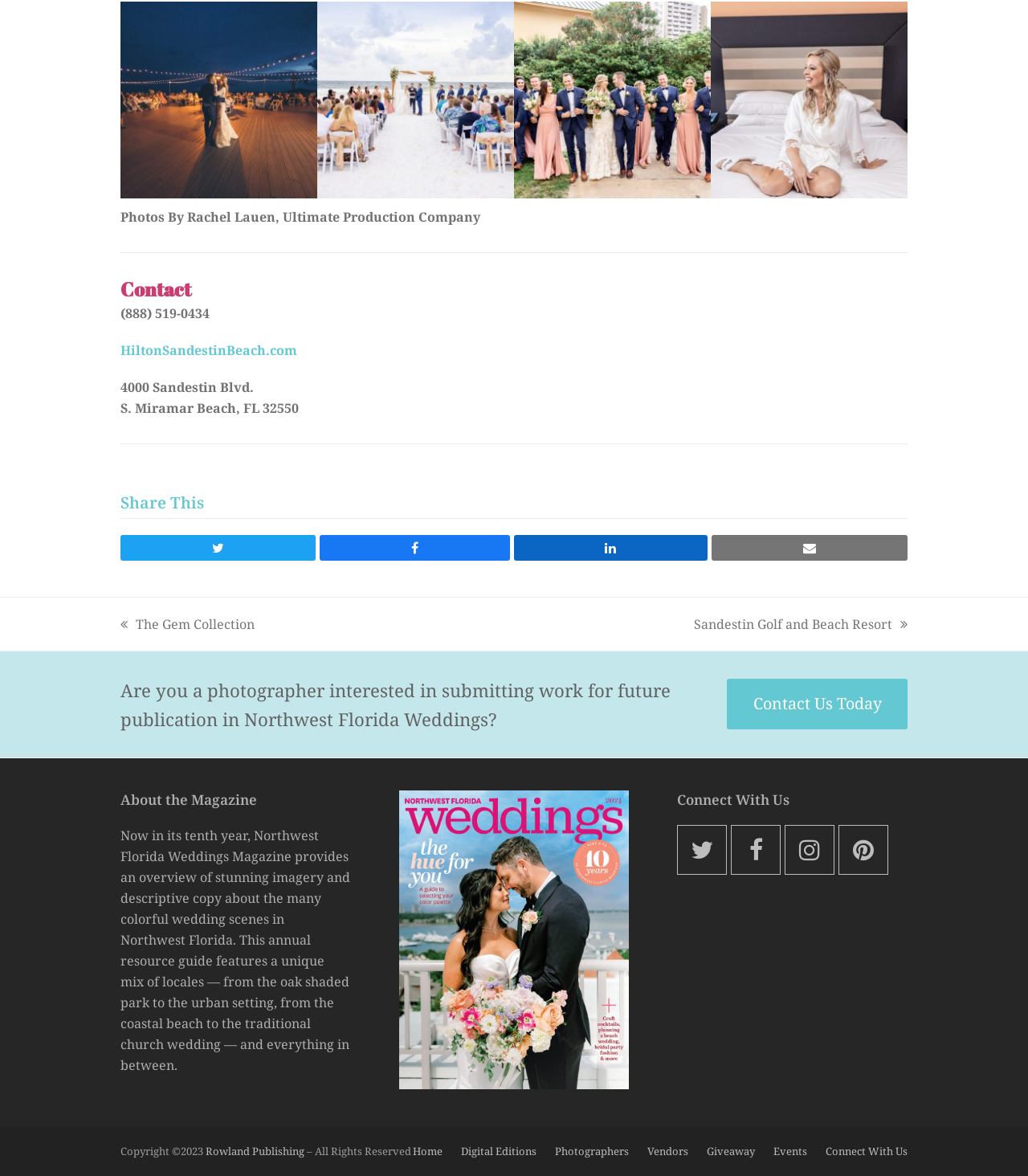Identify the bounding box coordinates for the element you need to click to achieve the following task: "Share on Twitter". Provide the bounding box coordinates as four float numbers between 0 and 1, in the form [left, top, right, bottom].

[0.117, 0.455, 0.307, 0.476]